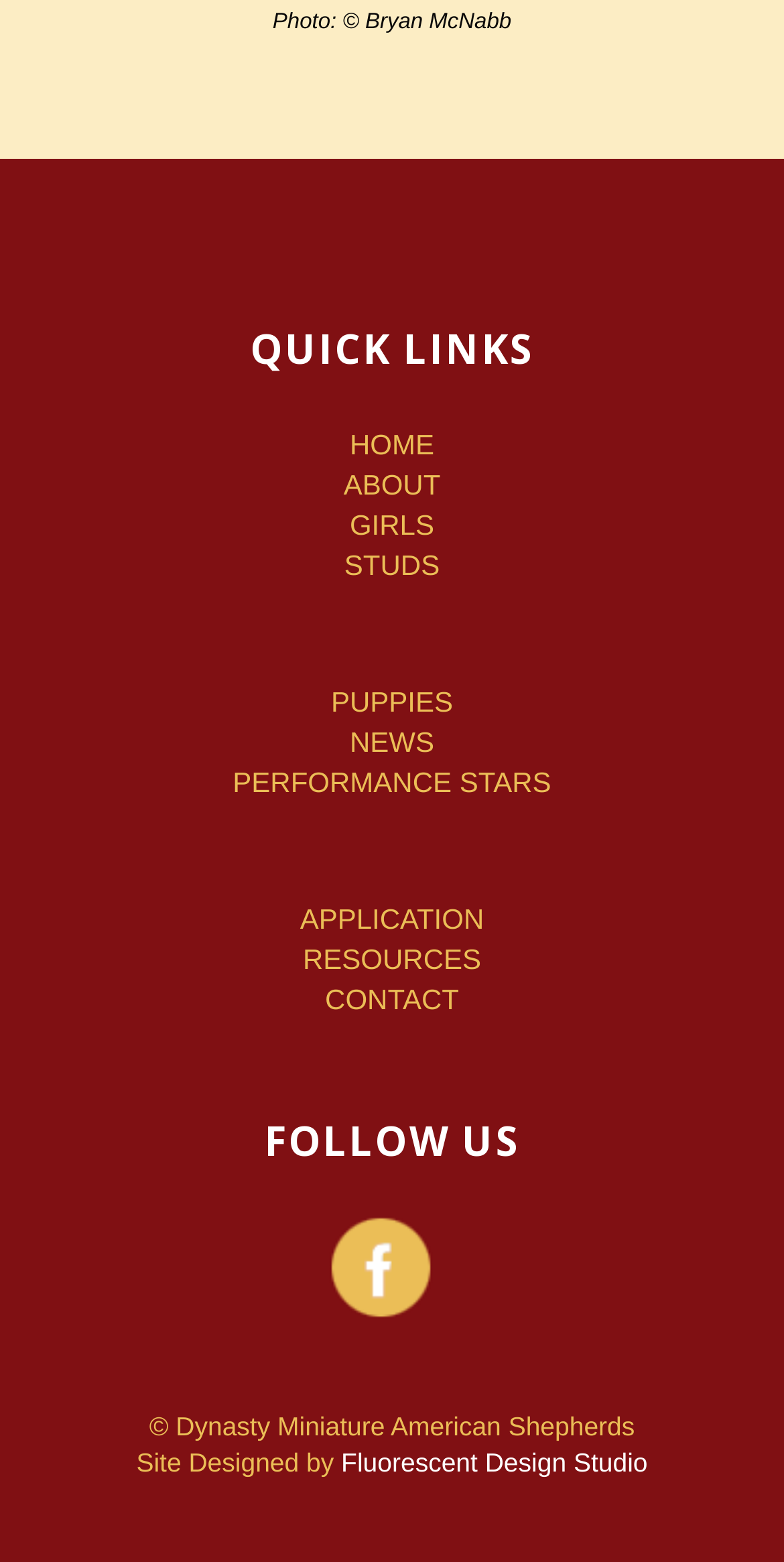What is the name of the design studio that designed the website?
Provide a comprehensive and detailed answer to the question.

I found the link 'Fluorescent Design Studio' at the bottom of the webpage, which suggests that this studio designed the website.